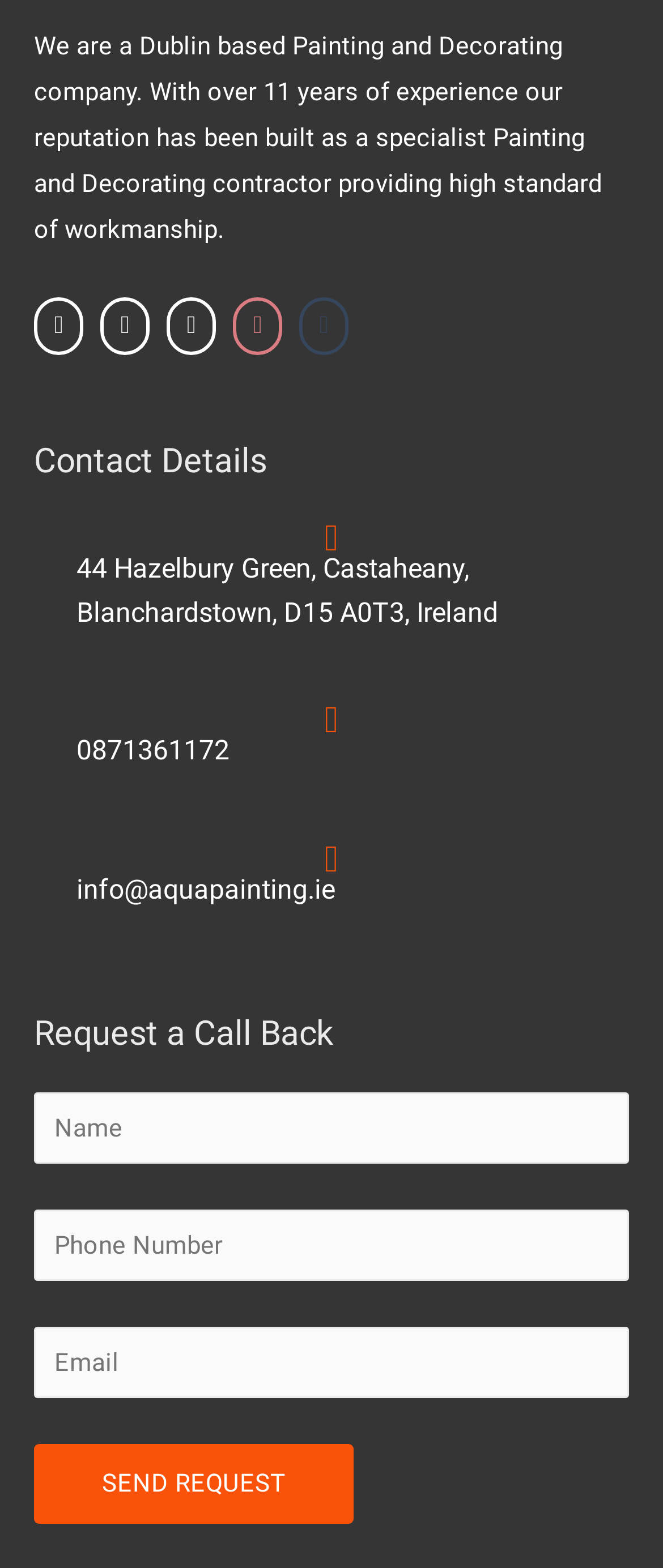What is the company's experience in years?
Please provide a comprehensive answer based on the contents of the image.

The company's experience in years can be found in the first paragraph of the webpage, which states 'With over 11 years of experience our reputation has been built as a specialist Painting and Decorating contractor providing high standard of workmanship.'